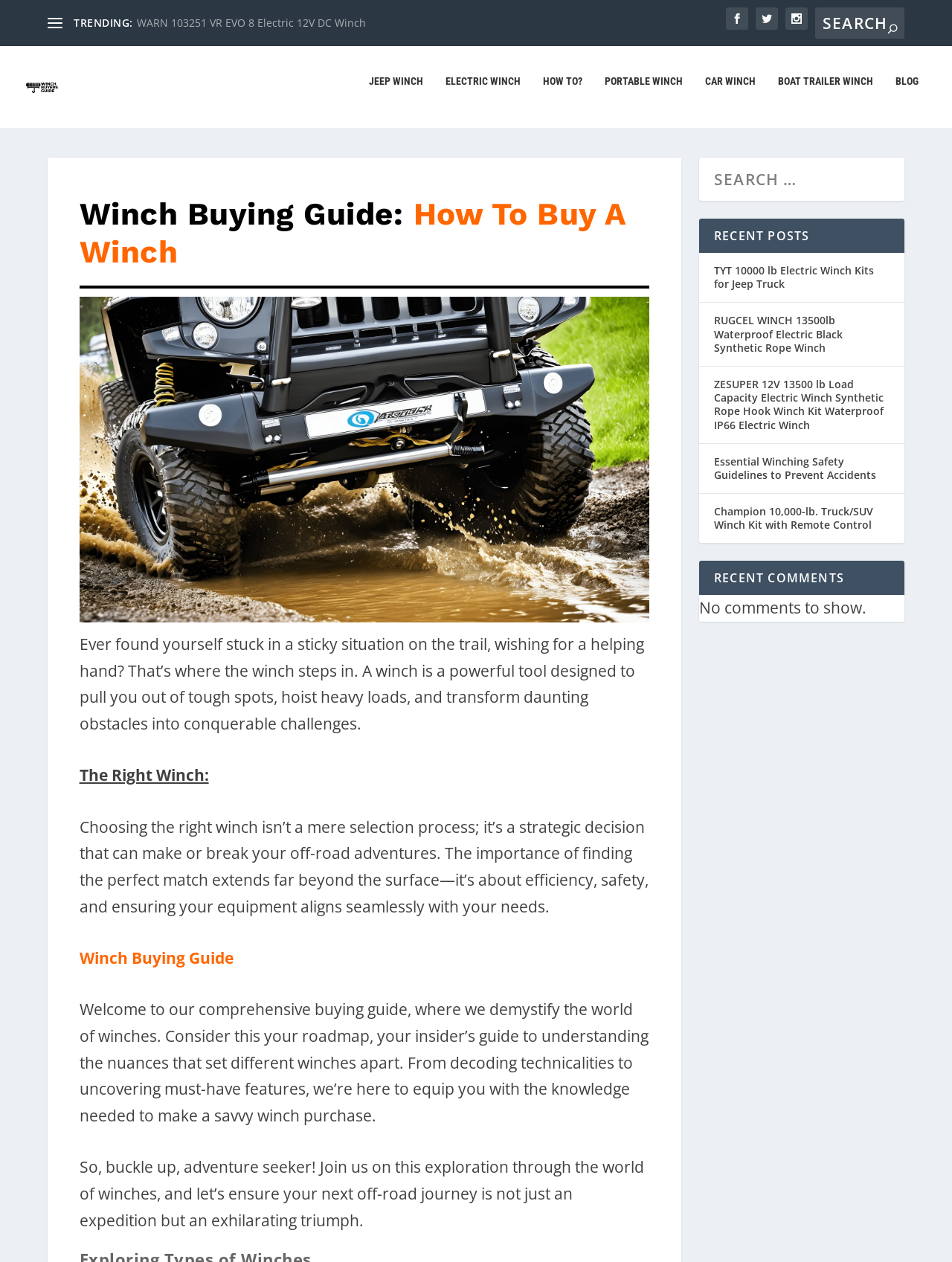Elaborate on the different components and information displayed on the webpage.

The webpage is a comprehensive guide to buying a winch, with a focus on off-road adventures. At the top, there is a navigation menu with links to trending topics, a search bar, and social media icons. Below the navigation menu, there is a prominent heading "Winch Buying Guide: How To Buy A Winch" accompanied by an image of a winch.

The main content of the page is divided into sections. The first section introduces the importance of having a winch, describing it as a powerful tool for pulling out of tough spots and hoisting heavy loads. The second section, "The Right Winch," emphasizes the strategic decision of choosing the right winch for off-road adventures, highlighting the importance of efficiency, safety, and aligning equipment with needs.

The page then presents a comprehensive buying guide, which is divided into sections that demystify the world of winches, decode technicalities, and uncover must-have features. The guide is designed to equip readers with the knowledge needed to make a savvy winch purchase.

On the right side of the page, there are links to recent posts, including articles about winch kits, safety guidelines, and winch reviews. Below the recent posts section, there is a section for recent comments, which currently shows no comments.

Throughout the page, there are several calls-to-action, encouraging readers to explore the world of winches and make informed purchasing decisions. The overall tone of the page is informative, with a focus on providing valuable insights and guidance to off-road enthusiasts.